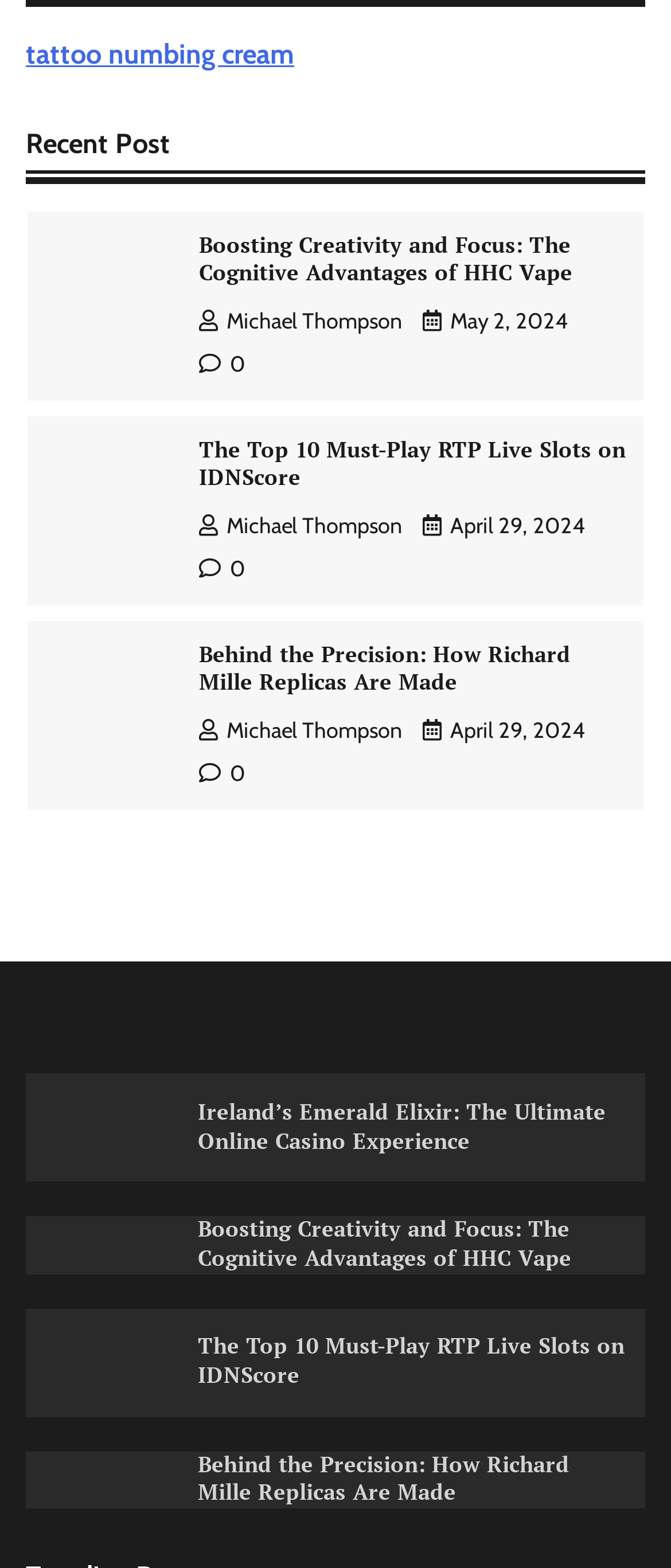Give the bounding box coordinates for this UI element: "Michael Thompson". The coordinates should be four float numbers between 0 and 1, arranged as [left, top, right, bottom].

[0.296, 0.849, 0.599, 0.865]